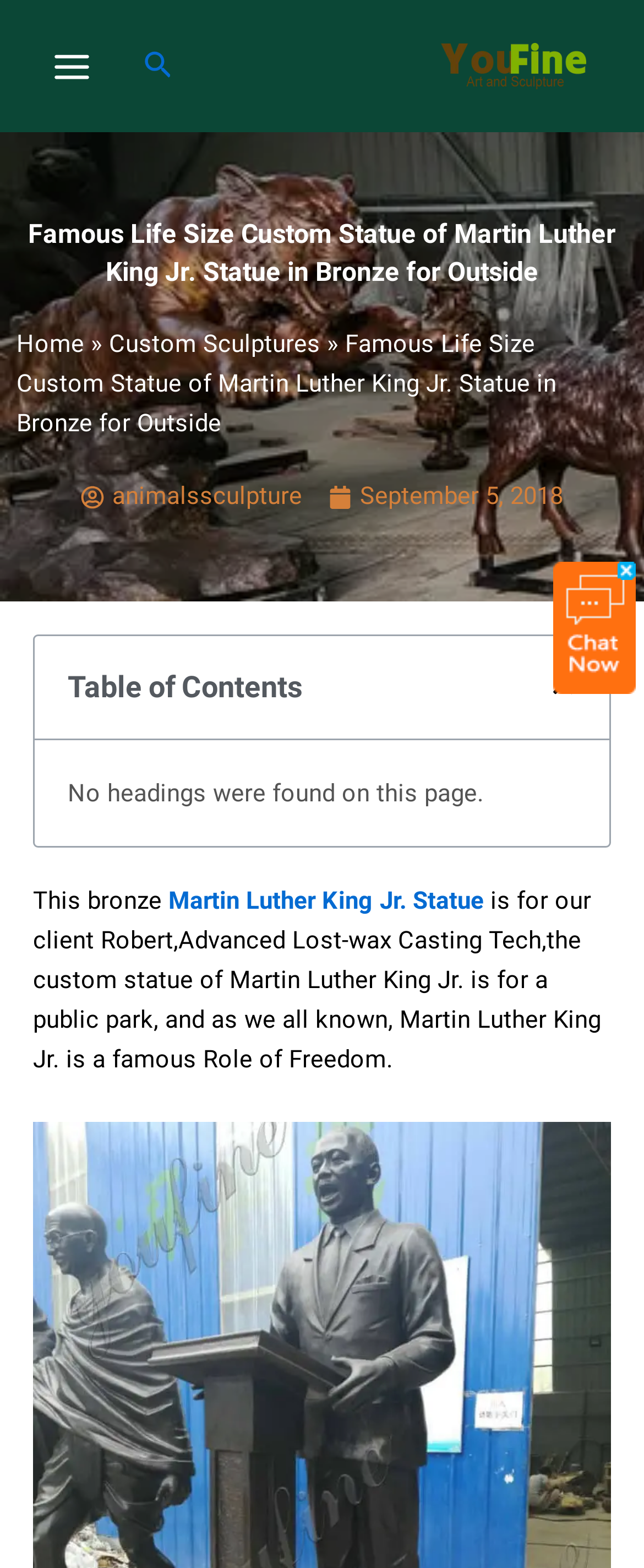Please determine the bounding box coordinates of the element's region to click in order to carry out the following instruction: "Read about the Martin Luther King Jr. Statue". The coordinates should be four float numbers between 0 and 1, i.e., [left, top, right, bottom].

[0.262, 0.564, 0.751, 0.583]